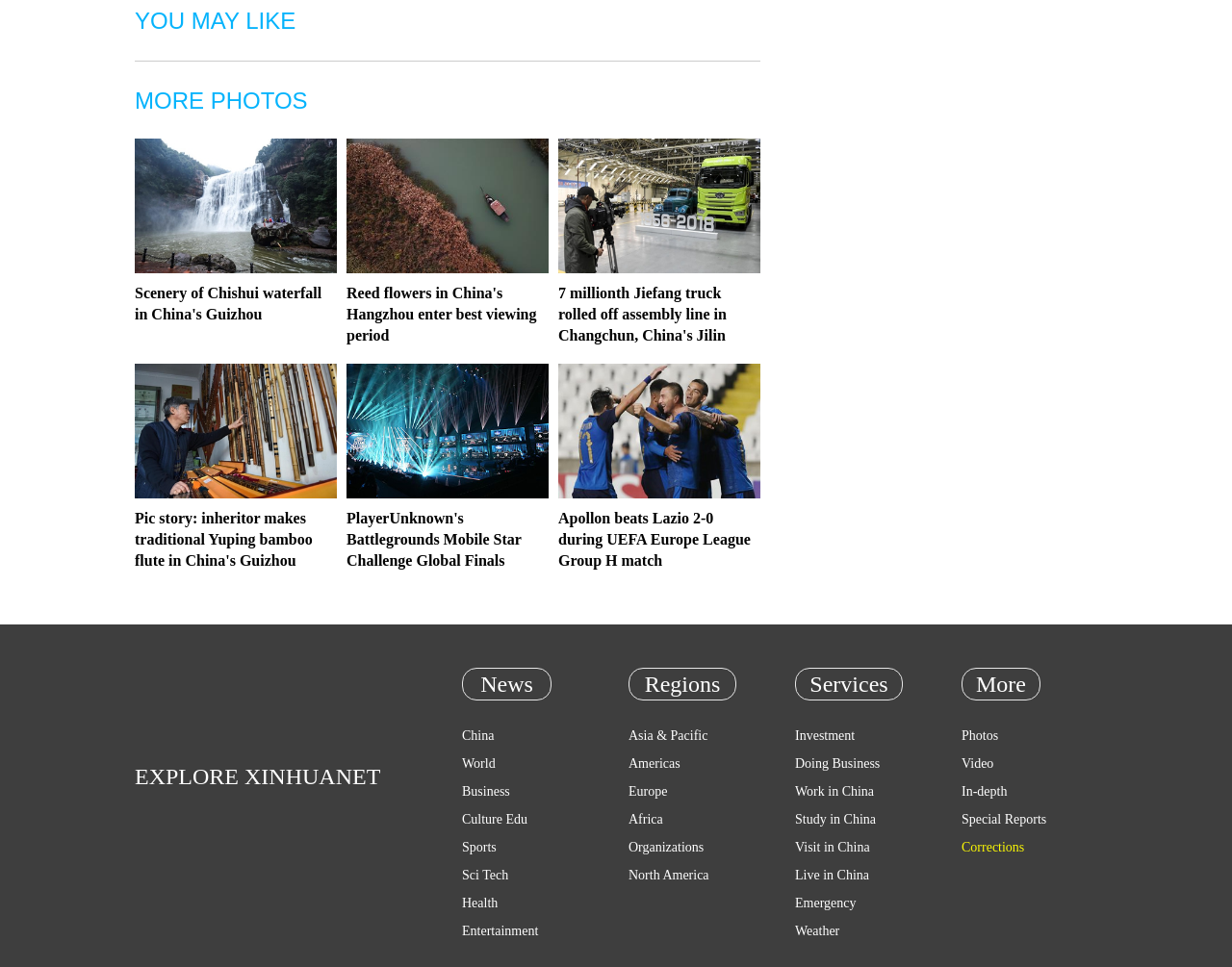Pinpoint the bounding box coordinates of the clickable area needed to execute the instruction: "Learn about investment in China". The coordinates should be specified as four float numbers between 0 and 1, i.e., [left, top, right, bottom].

[0.645, 0.753, 0.694, 0.768]